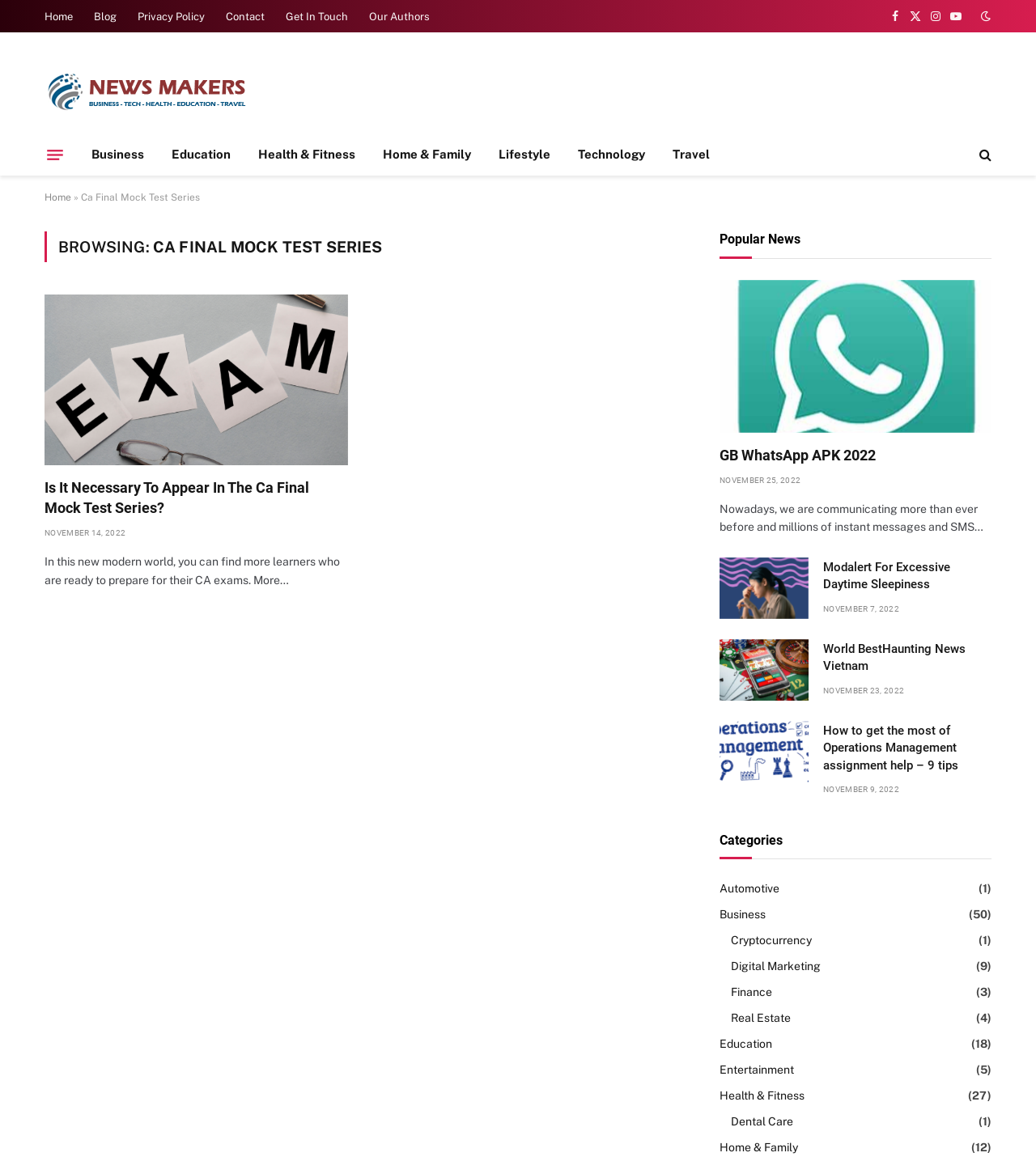Using the format (top-left x, top-left y, bottom-right x, bottom-right y), and given the element description, identify the bounding box coordinates within the screenshot: Modalert For Excessive Daytime Sleepiness

[0.795, 0.483, 0.957, 0.513]